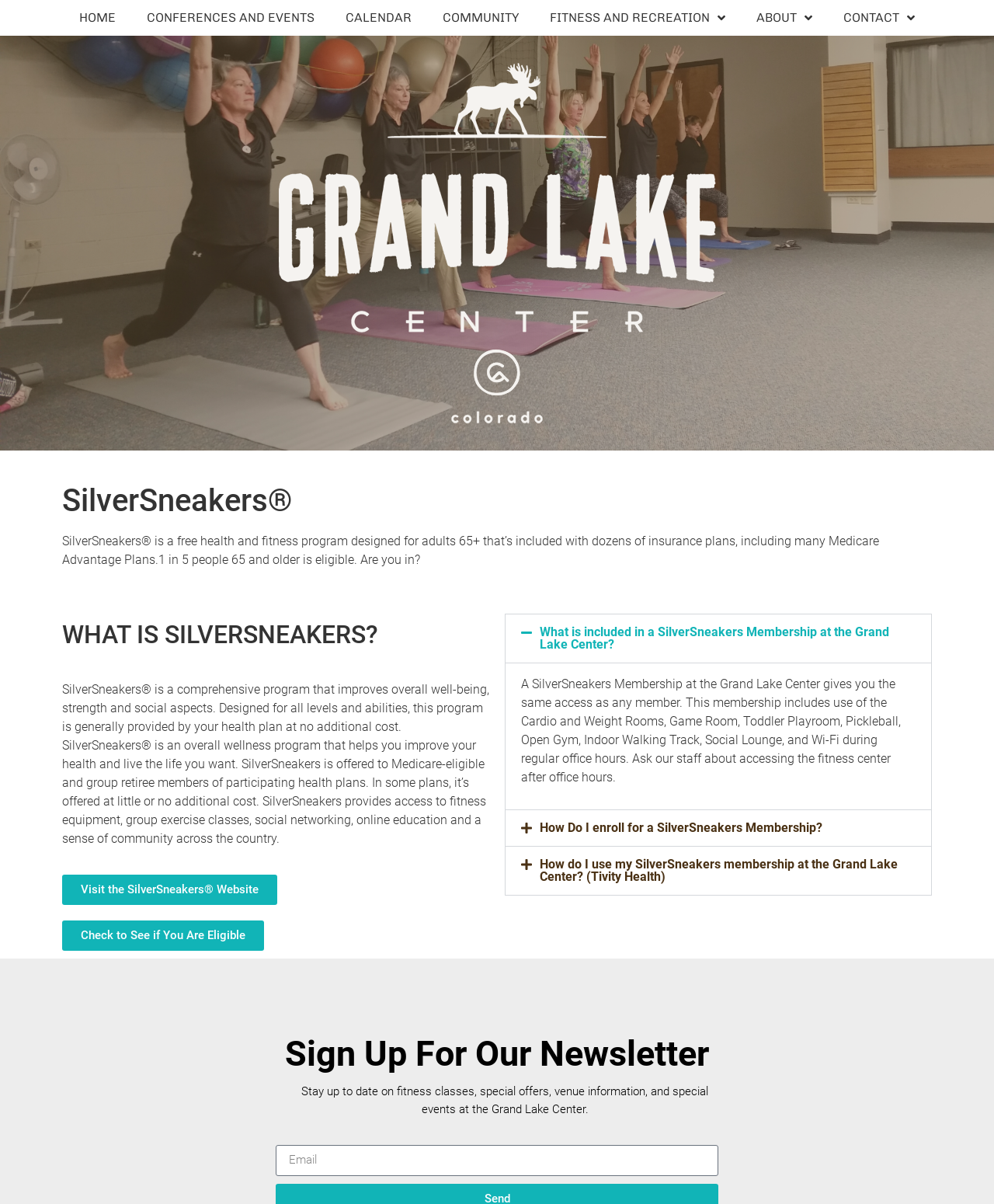Locate the bounding box coordinates of the clickable area needed to fulfill the instruction: "Check to See if You Are Eligible".

[0.062, 0.765, 0.266, 0.79]